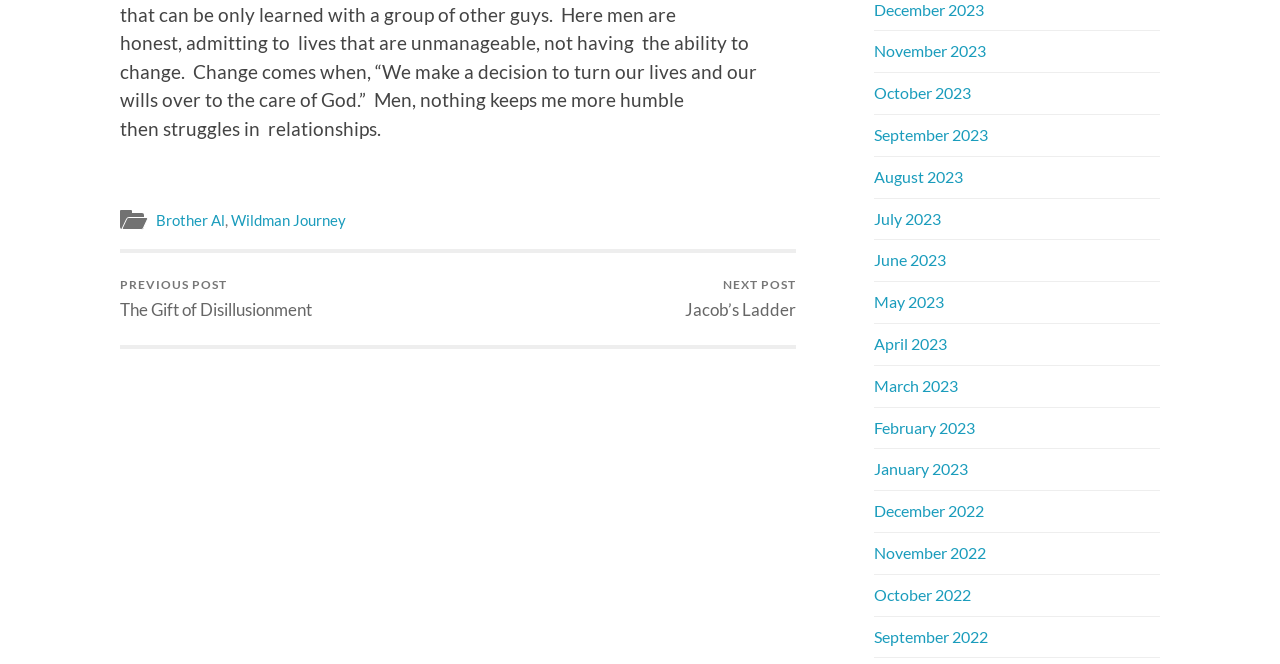Identify the bounding box coordinates of the area you need to click to perform the following instruction: "Search for exams".

None